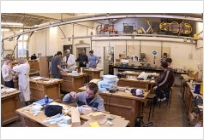Give a thorough caption of the image, focusing on all visible elements.

The image captures a vibrant workshop setting at the University of Teesside, showcasing students immersed in hands-on learning and creative projects. The classroom is filled with wooden work tables where individuals are engaged in various activities, suggesting a sense of collaboration and innovation. Some students are focused on assembling or working with materials, while others discuss ideas or share insights, indicating a lively educational environment.

The room is well-lit, with overhead lighting highlighting the workspace, and tools and equipment are visibly arranged throughout the area, reflecting an organized atmosphere conducive to learning. There are large windows allowing natural light to filter in, enhancing the overall ambiance. A banner featuring tools hangs prominently on the wall, symbolizing the practical orientation of the coursework. 

This workshop likely serves as a hub for students studying subjects related to design, engineering, or technology, reinforcing the hands-on approach and community spirit characteristic of the University of Teesside's educational programs.